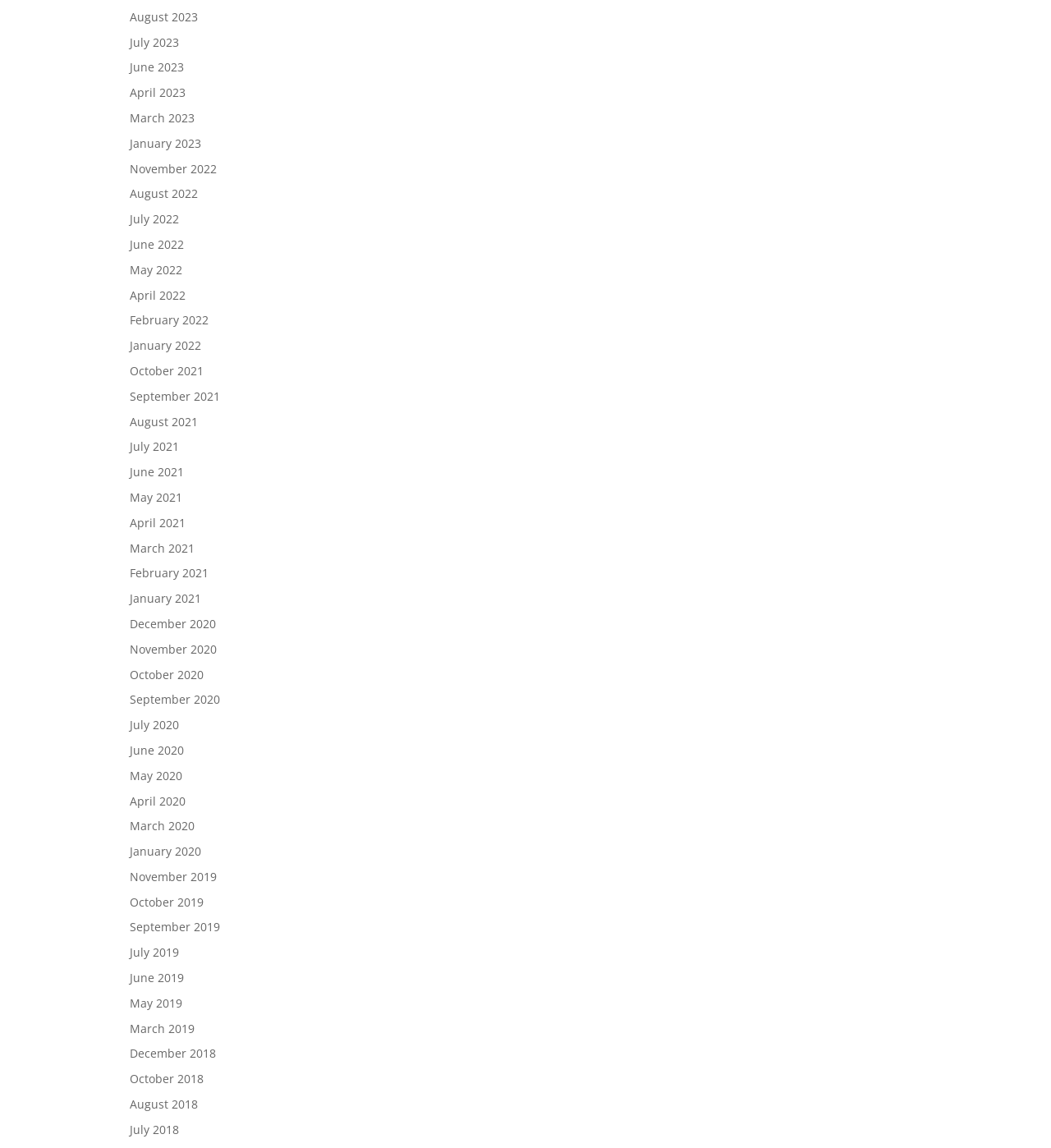Given the element description September 2021, identify the bounding box coordinates for the UI element on the webpage screenshot. The format should be (top-left x, top-left y, bottom-right x, bottom-right y), with values between 0 and 1.

[0.123, 0.338, 0.209, 0.352]